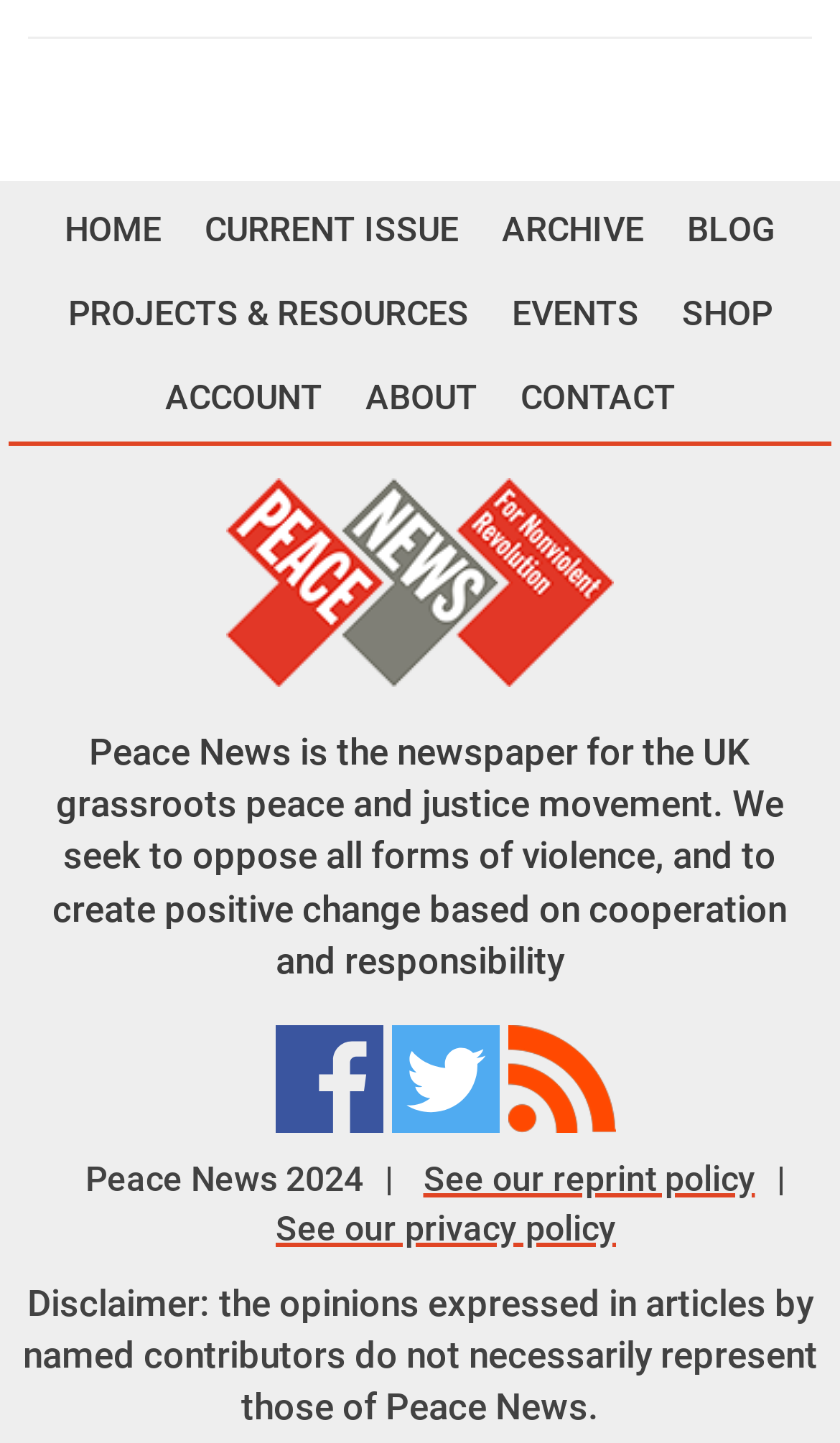Please identify the bounding box coordinates of the element's region that needs to be clicked to fulfill the following instruction: "Learn what Mozilla Account is". The bounding box coordinates should consist of four float numbers between 0 and 1, i.e., [left, top, right, bottom].

None